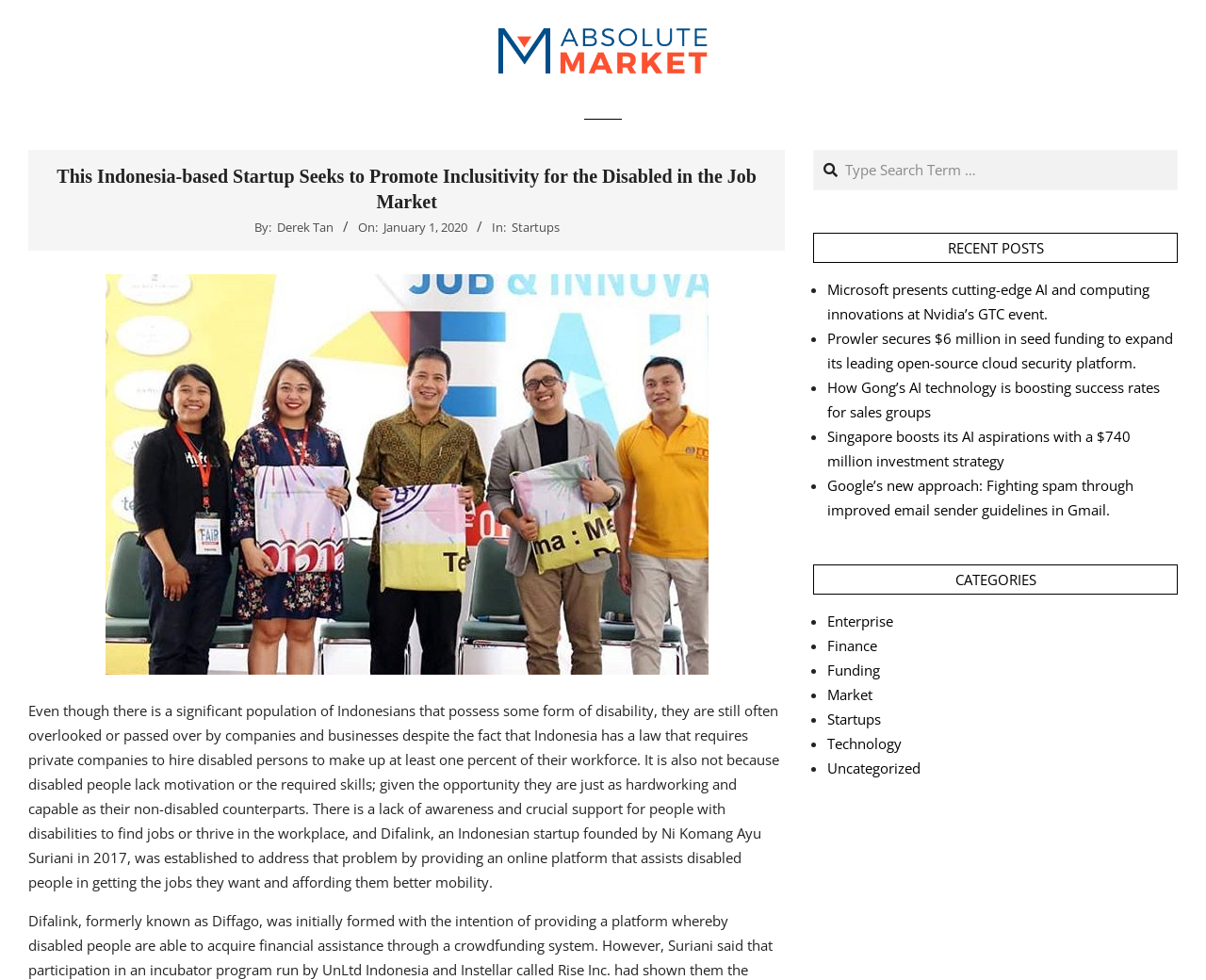Locate the bounding box coordinates of the element that should be clicked to execute the following instruction: "Browse the recent posts".

[0.674, 0.237, 0.977, 0.268]